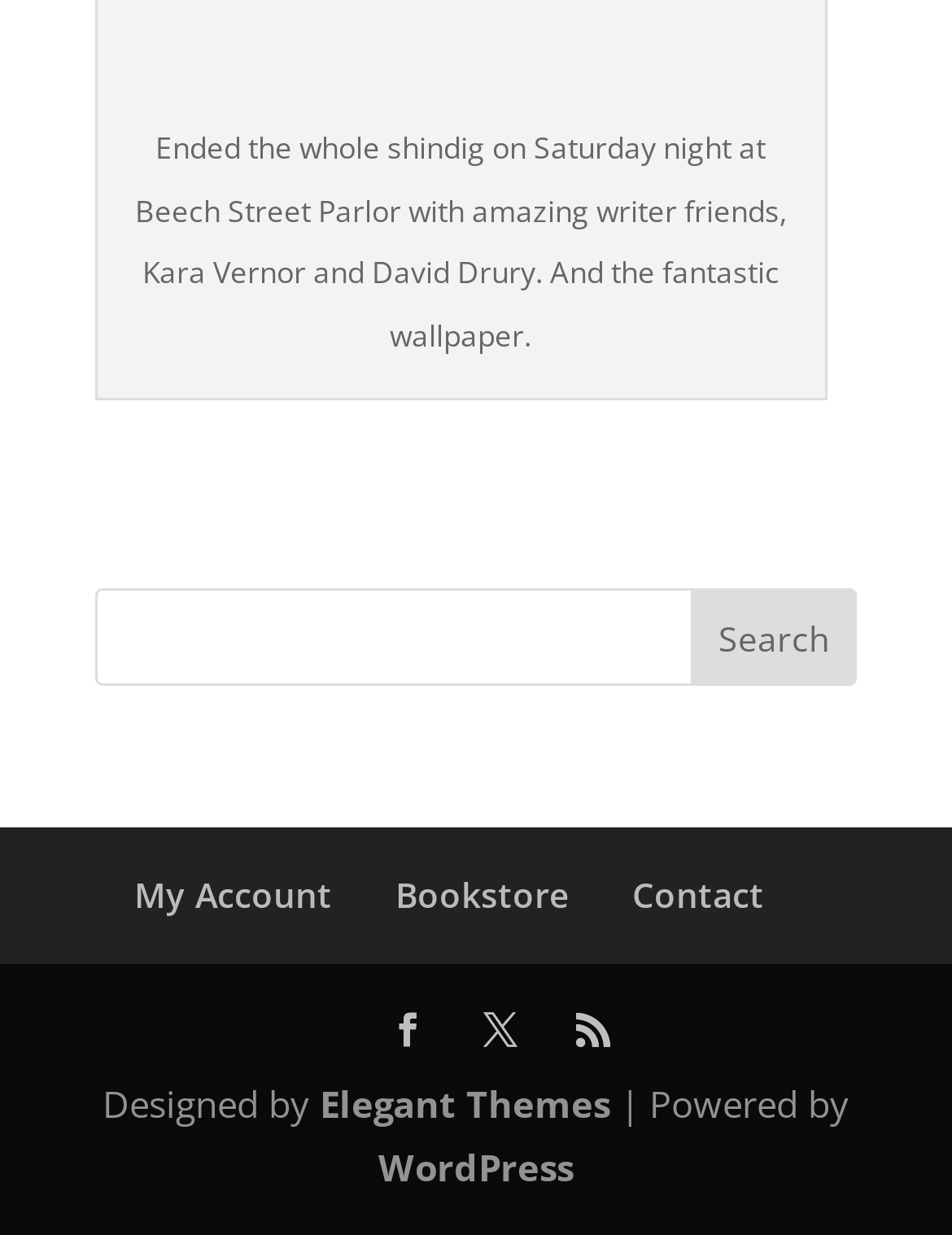Can you identify the bounding box coordinates of the clickable region needed to carry out this instruction: 'visit the bookstore'? The coordinates should be four float numbers within the range of 0 to 1, stated as [left, top, right, bottom].

[0.415, 0.706, 0.597, 0.744]